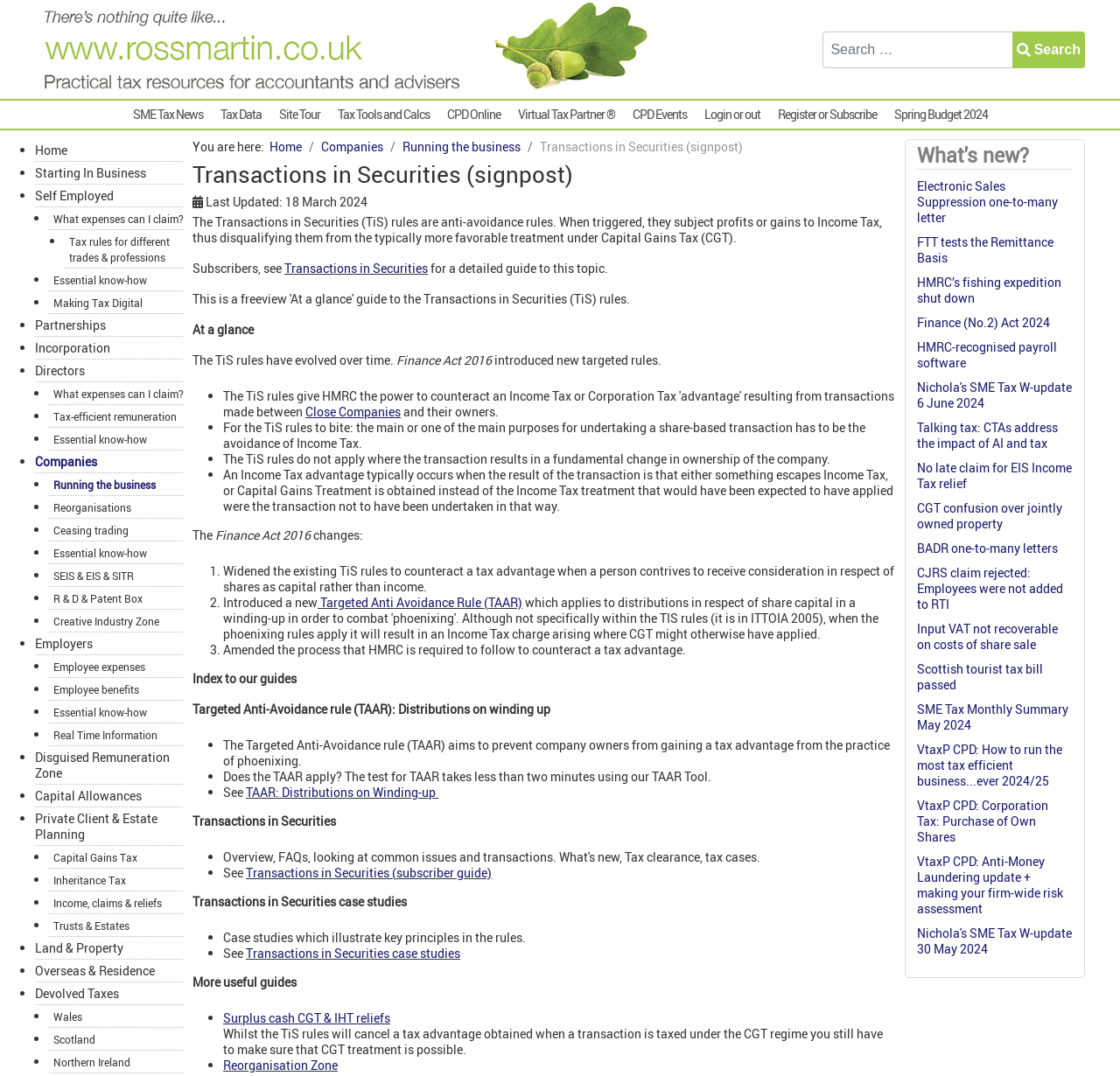Could you indicate the bounding box coordinates of the region to click in order to complete this instruction: "Go to Spring Budget 2024".

[0.792, 0.095, 0.888, 0.118]